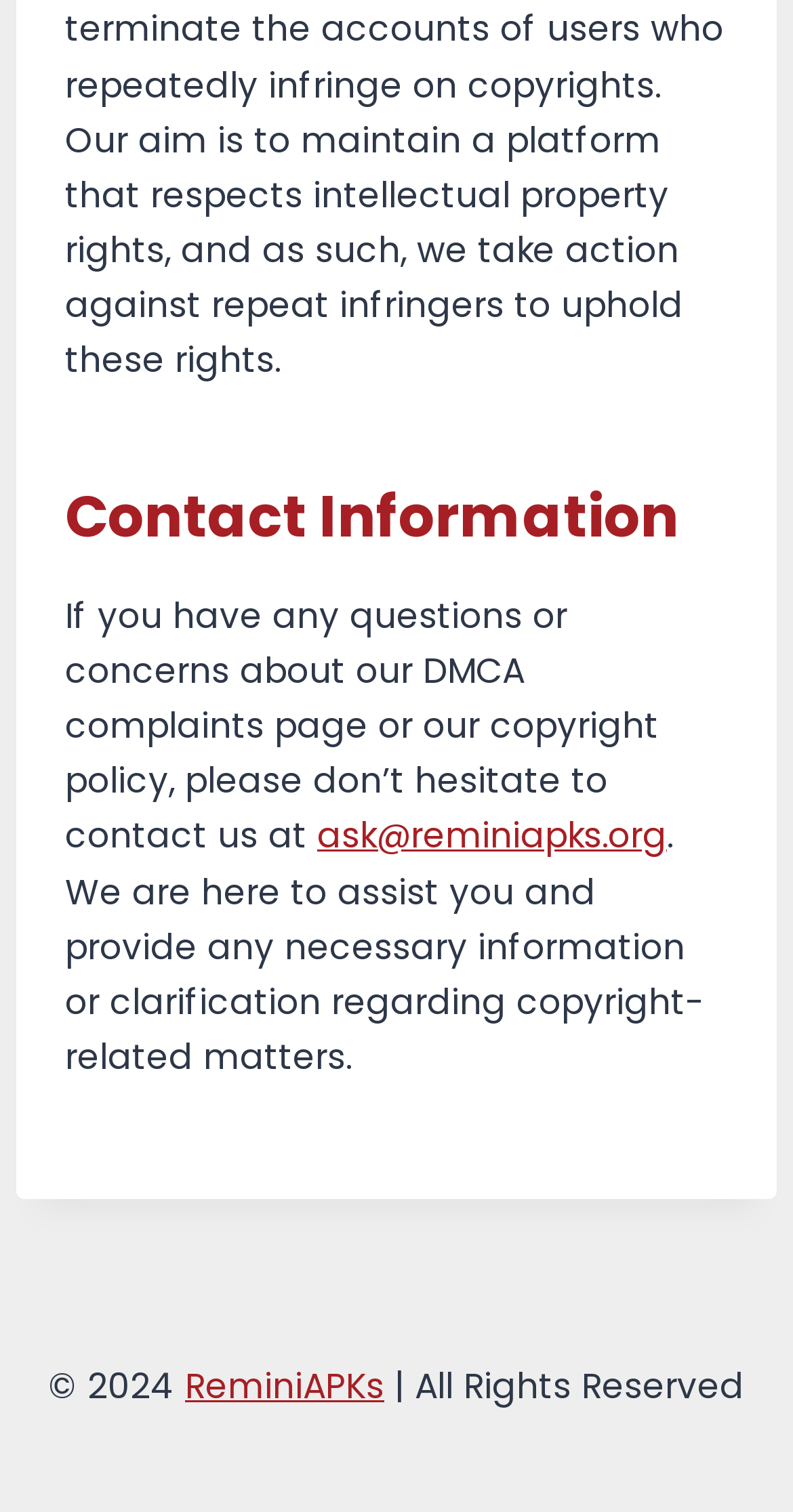What is the purpose of the contact information?
Please utilize the information in the image to give a detailed response to the question.

The purpose of the contact information can be inferred from the text, which states that they are 'here to assist you and provide any necessary information or clarification regarding copyright-related matters'.